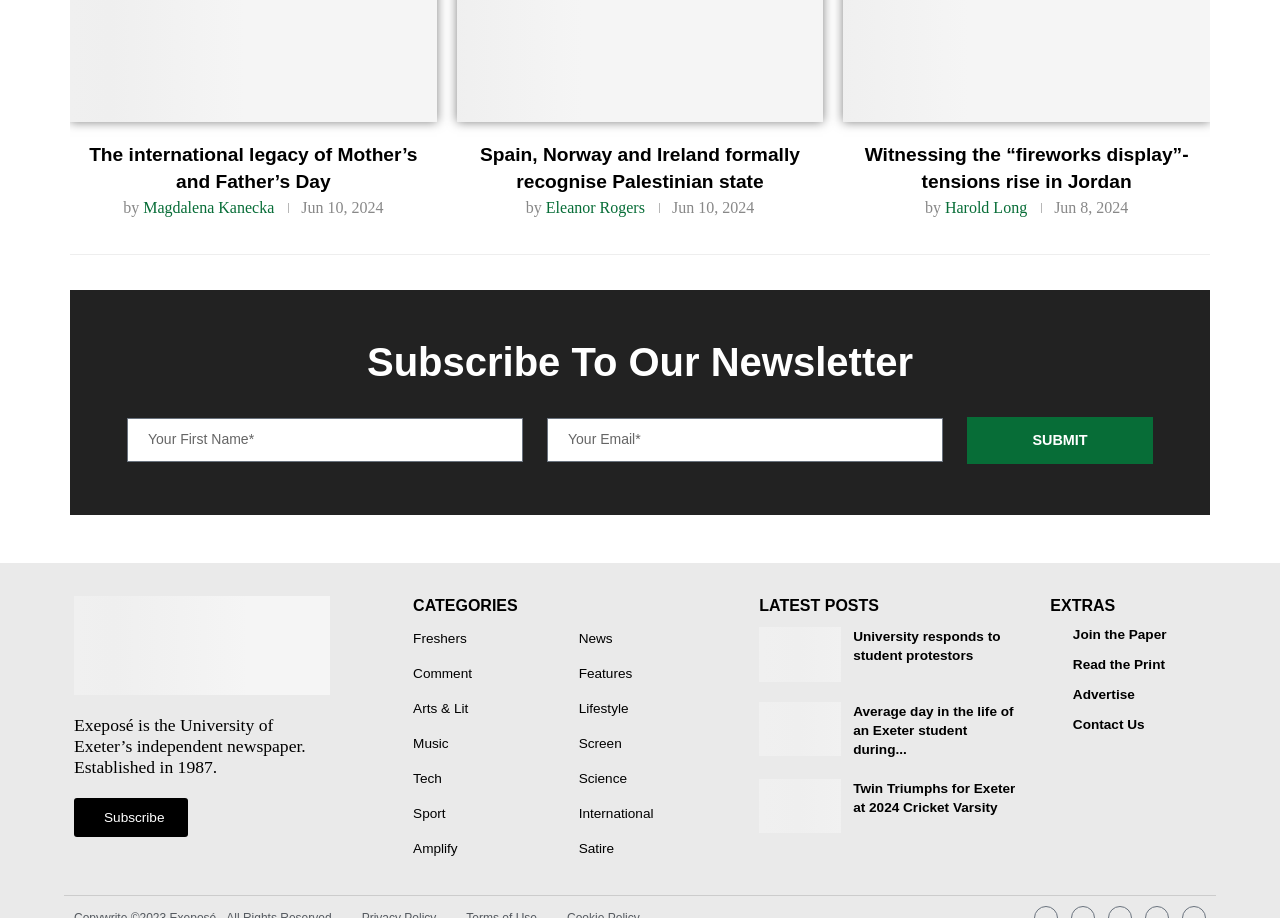What is the name of the newspaper?
Based on the visual content, answer with a single word or a brief phrase.

Exeposé